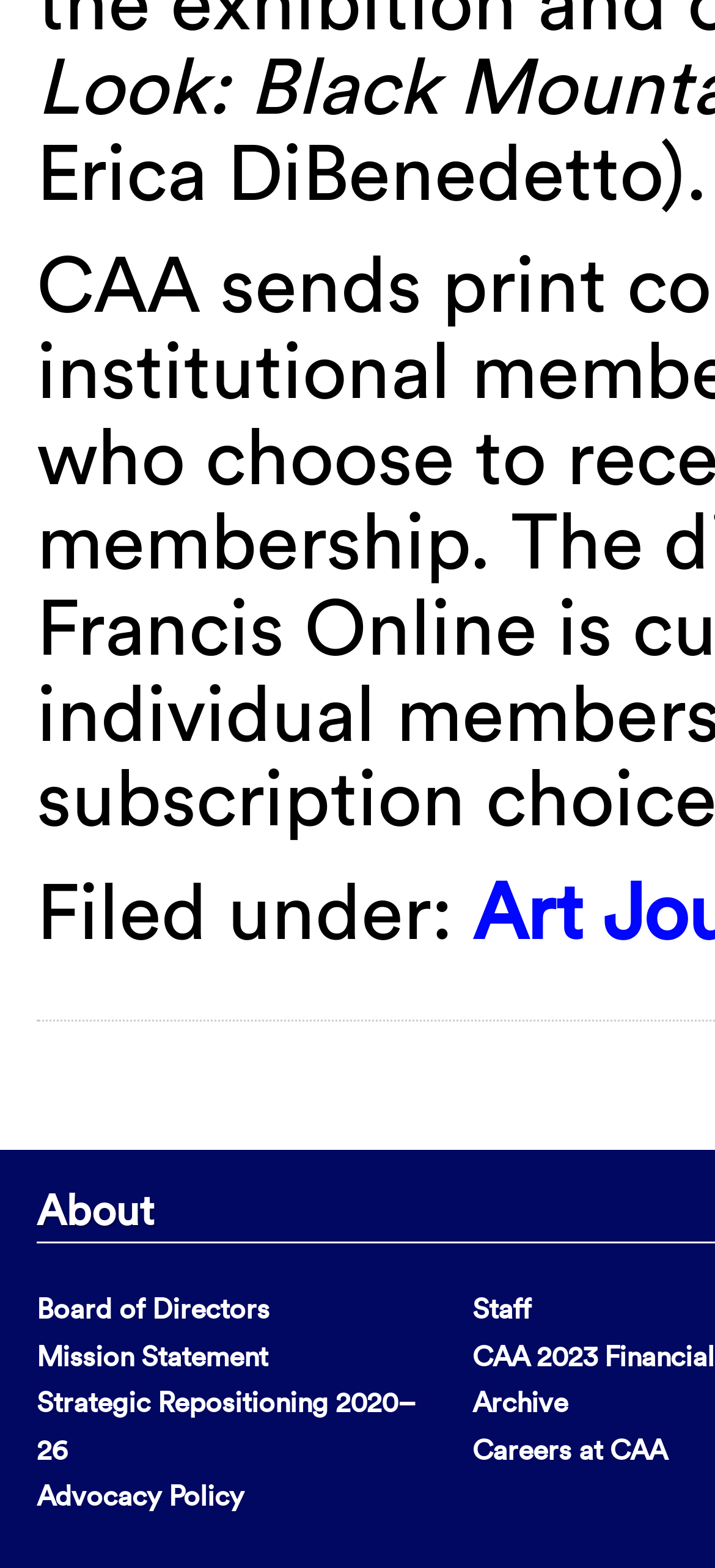What is the last link on the left side?
Relying on the image, give a concise answer in one word or a brief phrase.

Advocacy Policy